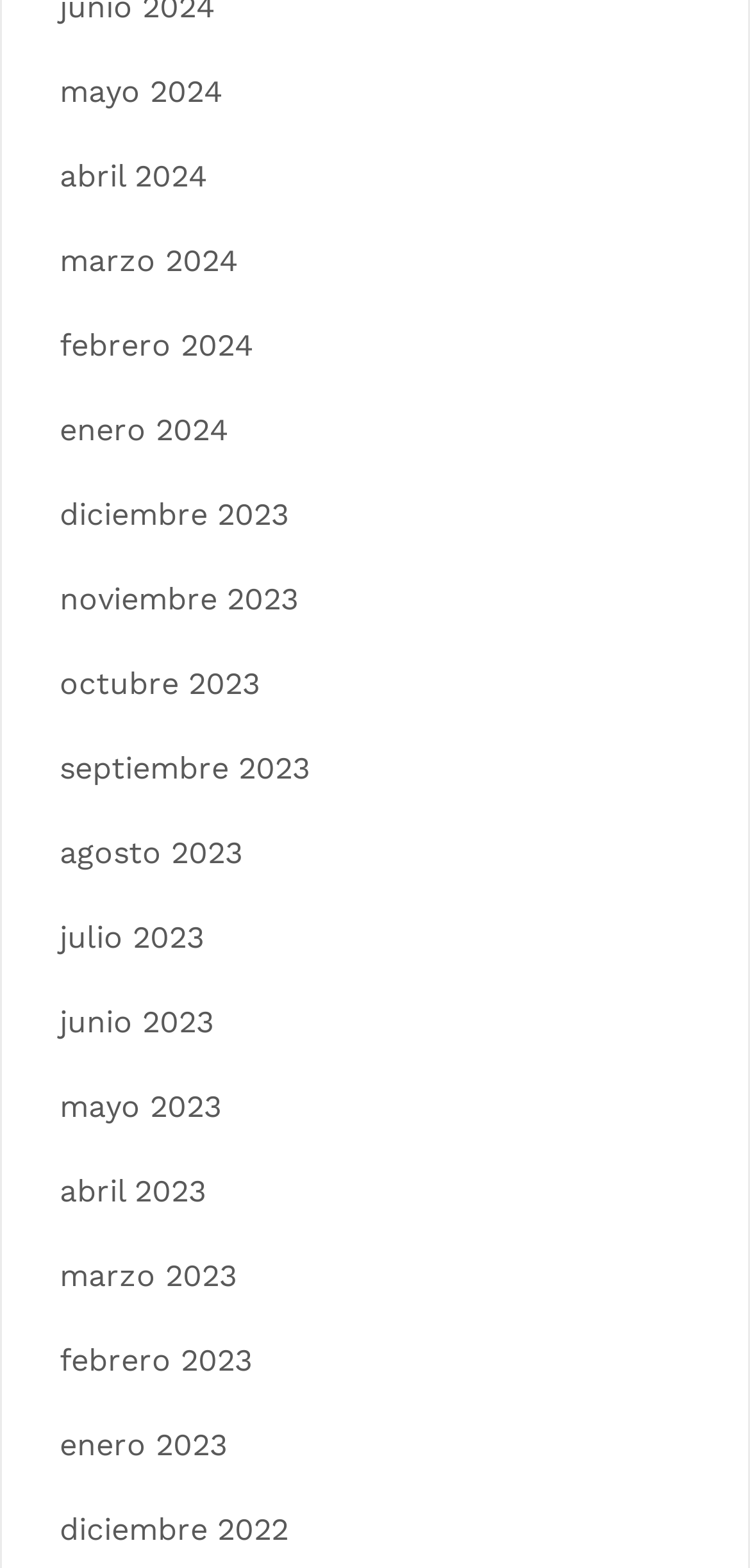Please identify the bounding box coordinates of the element I should click to complete this instruction: 'browse mayo 2023'. The coordinates should be given as four float numbers between 0 and 1, like this: [left, top, right, bottom].

[0.079, 0.694, 0.295, 0.717]